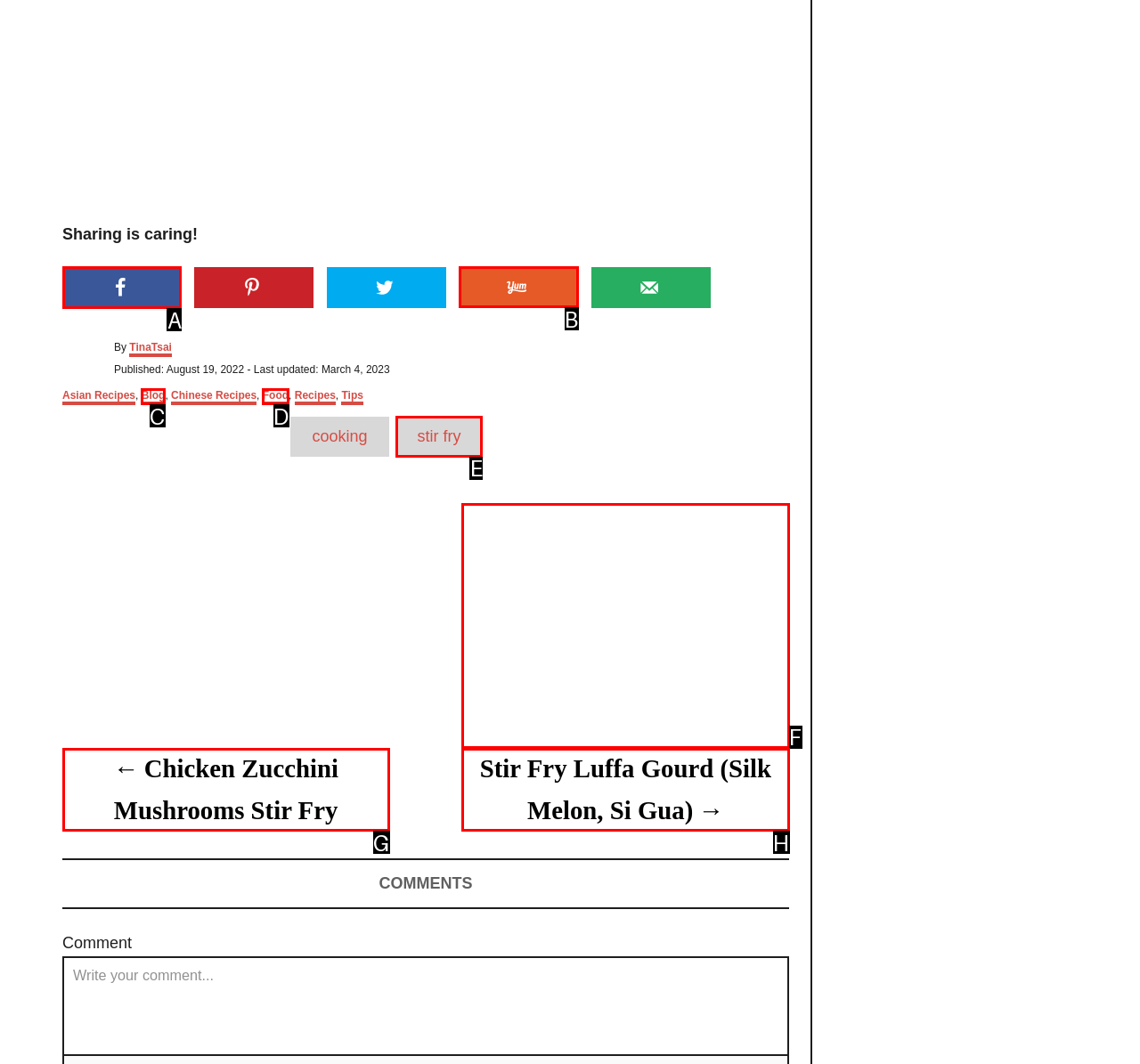Look at the highlighted elements in the screenshot and tell me which letter corresponds to the task: Share on Facebook.

A